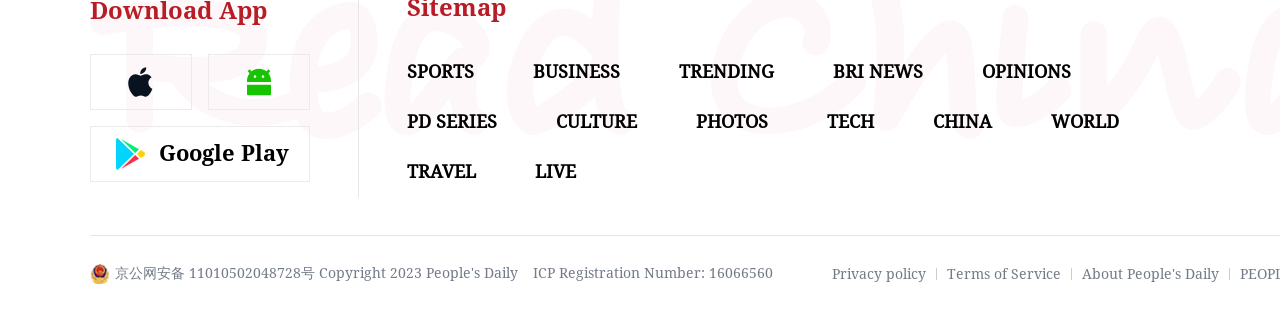Please identify the bounding box coordinates of the element I should click to complete this instruction: 'Download the People's Daily English language App'. The coordinates should be given as four float numbers between 0 and 1, like this: [left, top, right, bottom].

[0.07, 0.399, 0.242, 0.576]